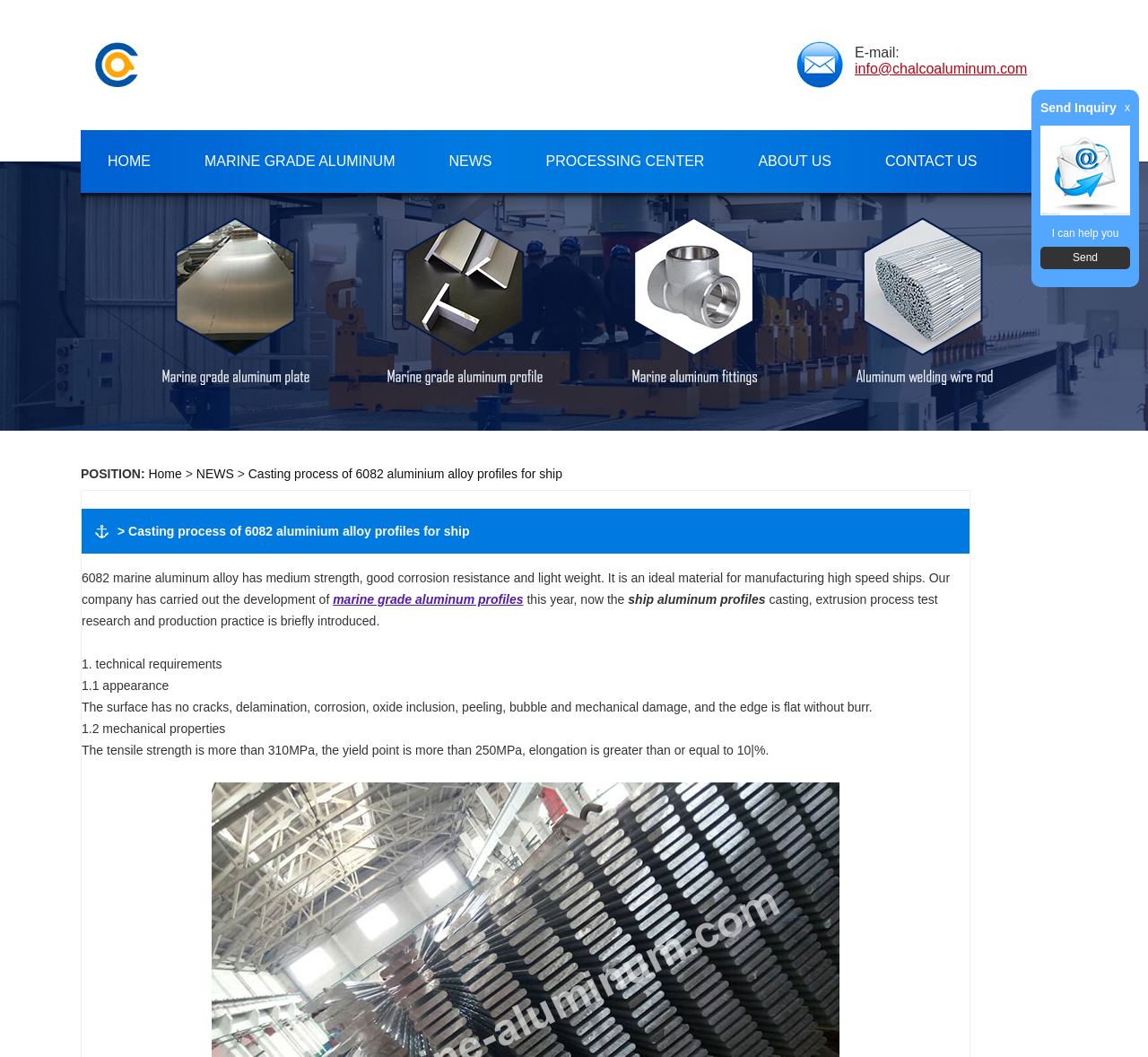Describe all the key features and sections of the webpage thoroughly.

This webpage is about 6082 marine grade aluminum profiles used for ships, provided by Chalco Aluminium. At the top-left corner, there is a link to "marine aluminum" accompanied by a related image. On the top-right corner, there is an email address "info@chalcoaluminum.com" and a "HOME" link. Below the email address, there are several links to different sections of the website, including "MARINE GRADE ALUMINUM", "NEWS", "PROCESSING CENTER", "ABOUT US", and "CONTACT US".

In the middle of the page, there is a section describing the 6082 marine aluminum alloy, which has medium strength, good corrosion resistance, and is lightweight, making it an ideal material for manufacturing high-speed ships. This section also mentions the company's development of casting processes for aluminum profiles.

Below this section, there are links to related topics, including "marine grade aluminum profiles" and "ship aluminum profiles". The page also provides technical information about the aluminum alloy, including its appearance, mechanical properties, and other requirements.

At the bottom-right corner, there is a "Send Inquiry" button with a related image, accompanied by a text "I can help you" and a "Send" link.